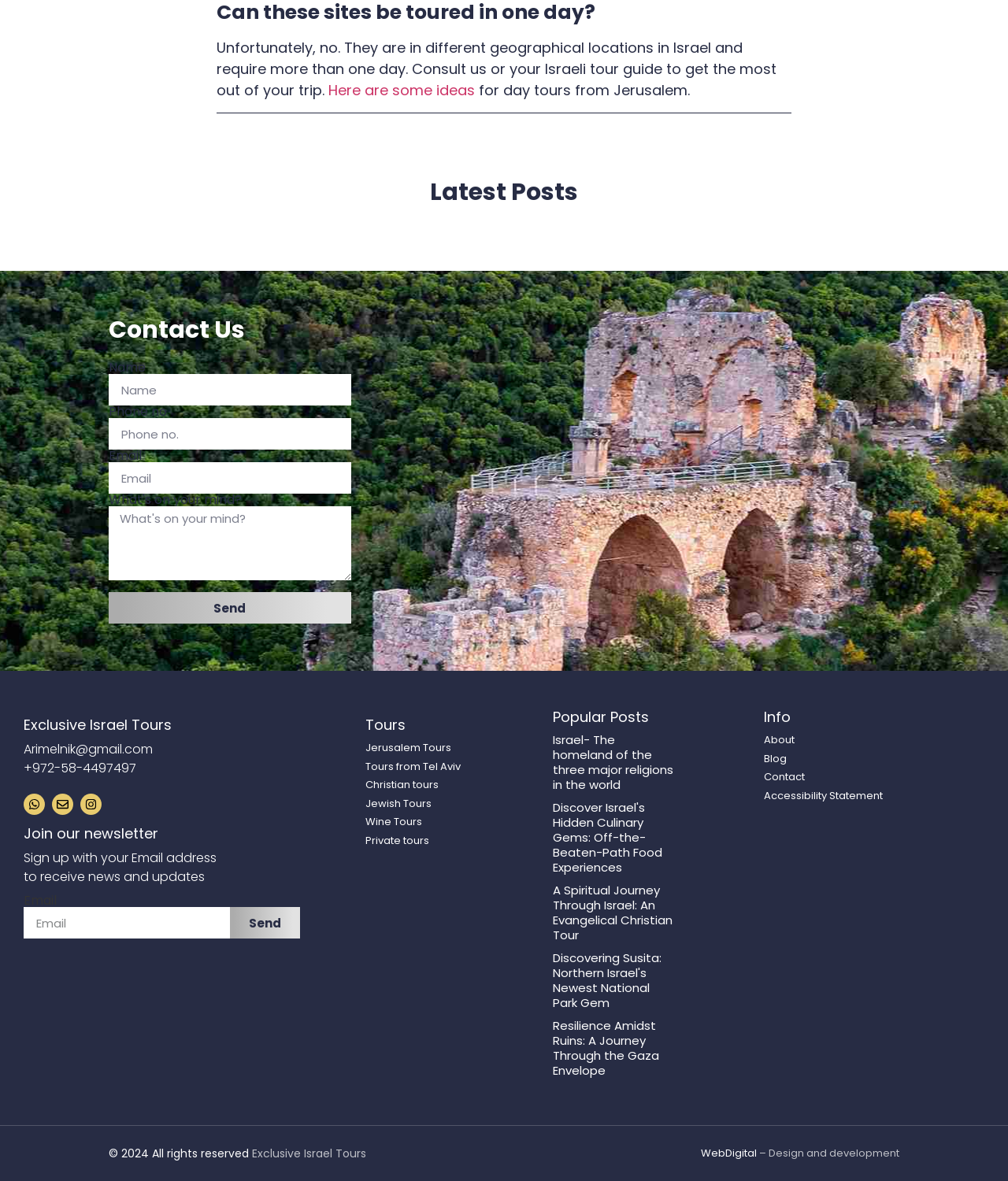Show the bounding box coordinates of the region that should be clicked to follow the instruction: "Send a message."

[0.108, 0.501, 0.348, 0.528]